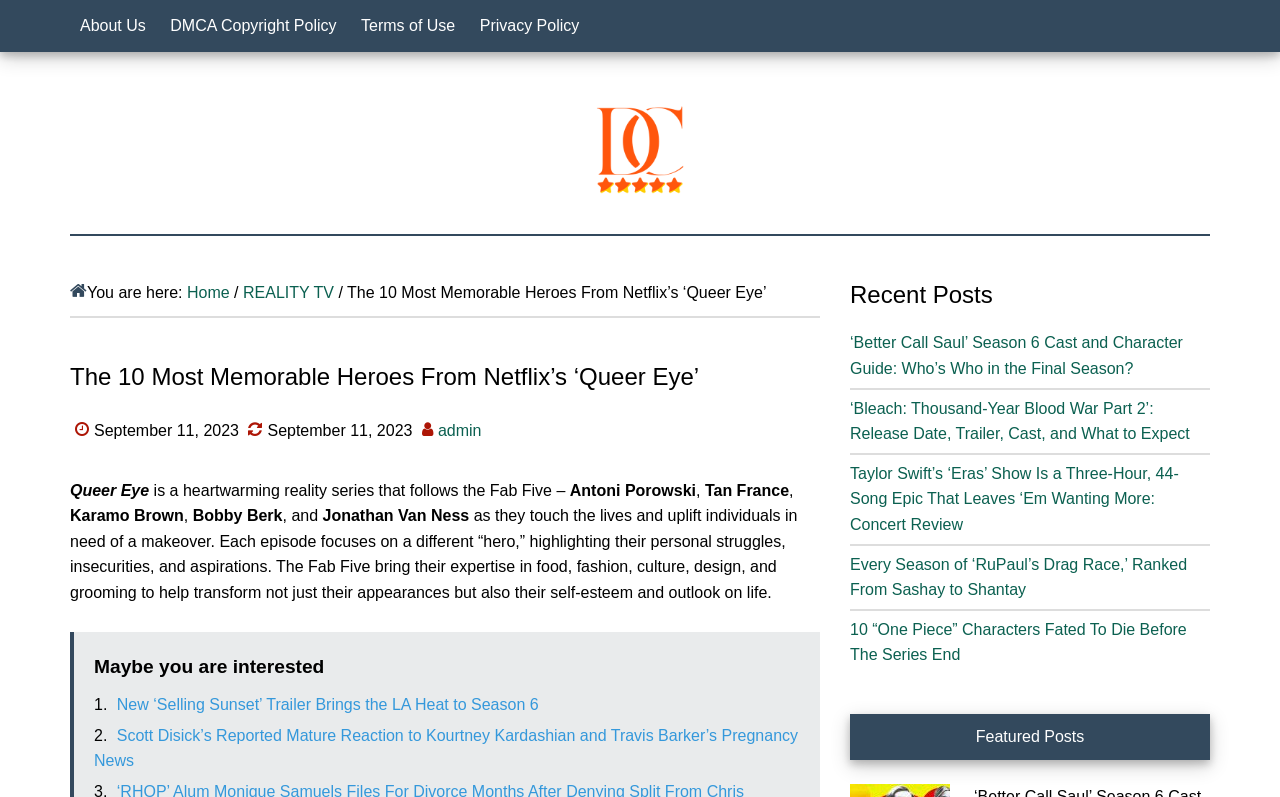Identify the bounding box coordinates of the clickable section necessary to follow the following instruction: "Click on the 'Taylor Swift’s ‘Eras’ Show Is a Three-Hour, 44-Song Epic That Leaves ‘Em Wanting More: Concert Review' link". The coordinates should be presented as four float numbers from 0 to 1, i.e., [left, top, right, bottom].

[0.664, 0.583, 0.921, 0.669]